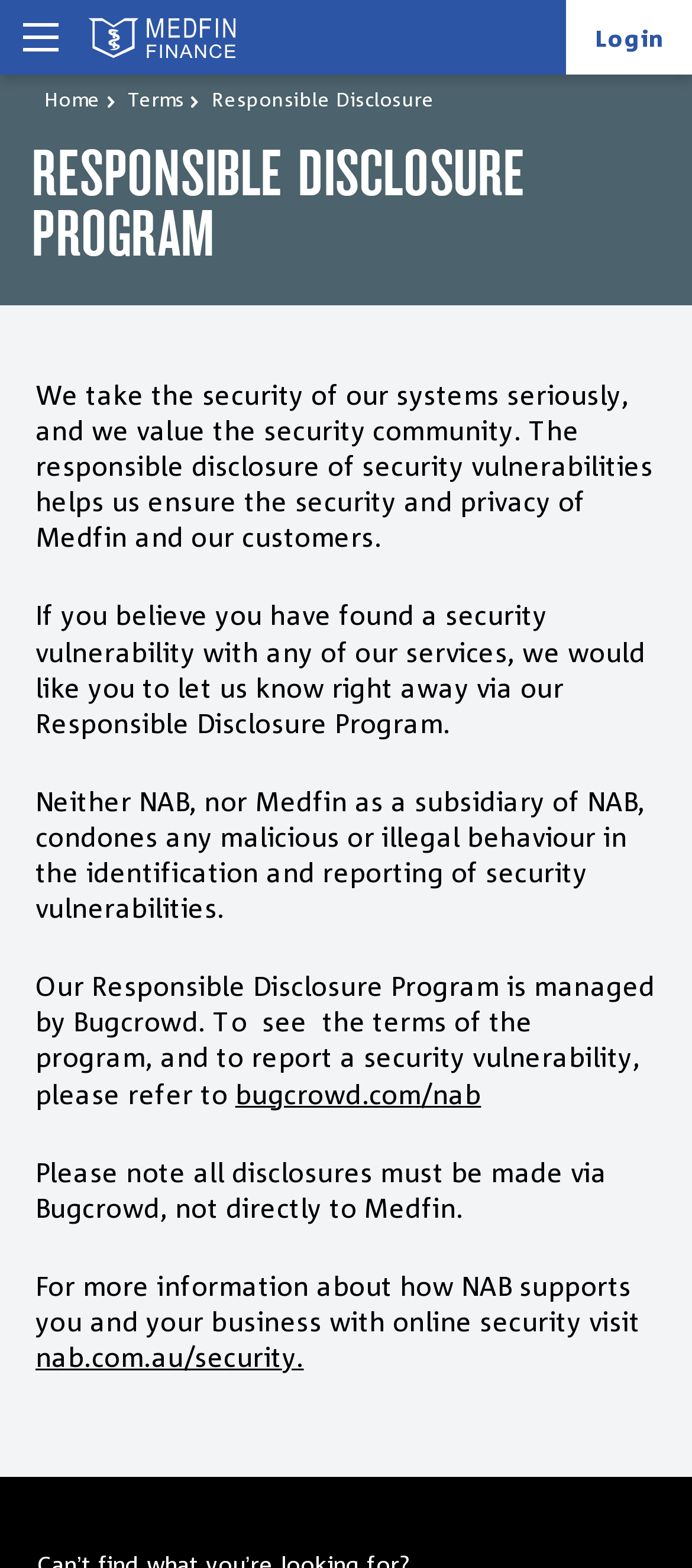Identify and provide the bounding box coordinates of the UI element described: "parent_node: About Medfin". The coordinates should be formatted as [left, top, right, bottom], with each number being a float between 0 and 1.

[0.11, 0.002, 0.359, 0.046]